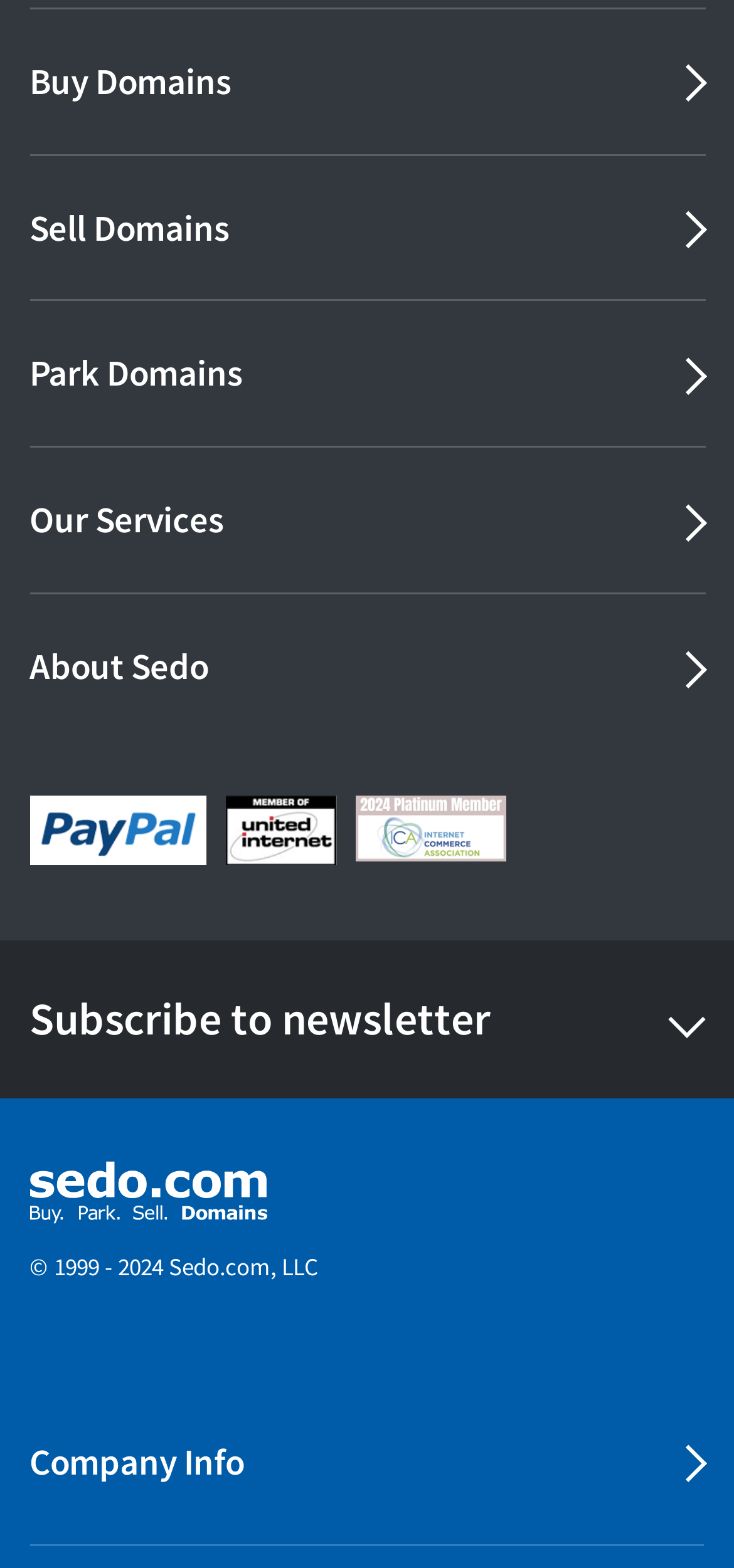What are the main services offered?
Respond with a short answer, either a single word or a phrase, based on the image.

Buy, Sell, Park Domains